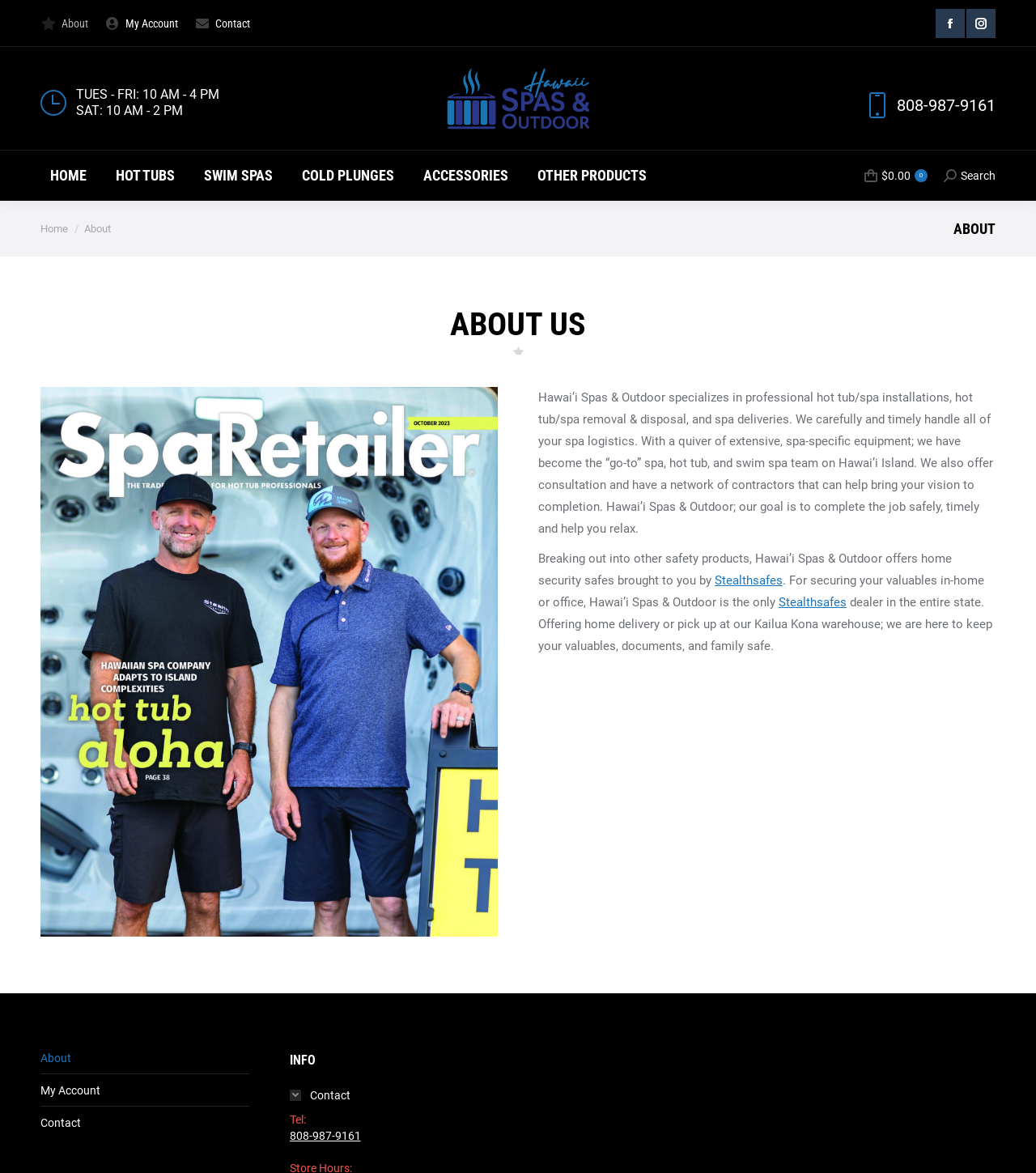Given the webpage screenshot, identify the bounding box of the UI element that matches this description: "parent_node: Hawaii Spas & Outdoor".

[0.429, 0.056, 0.571, 0.112]